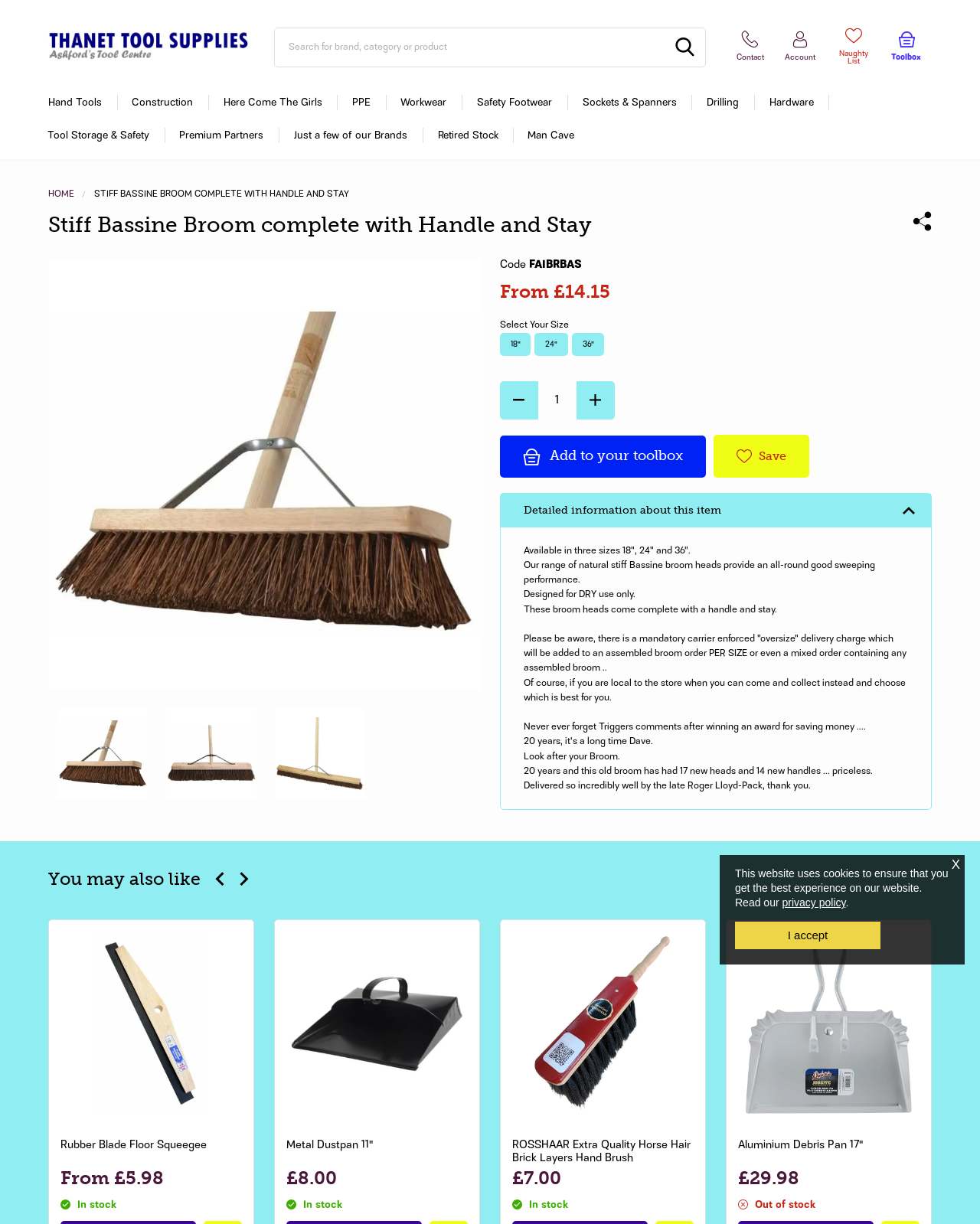Answer the question using only one word or a concise phrase: How many links are on the webpage?

More than 40